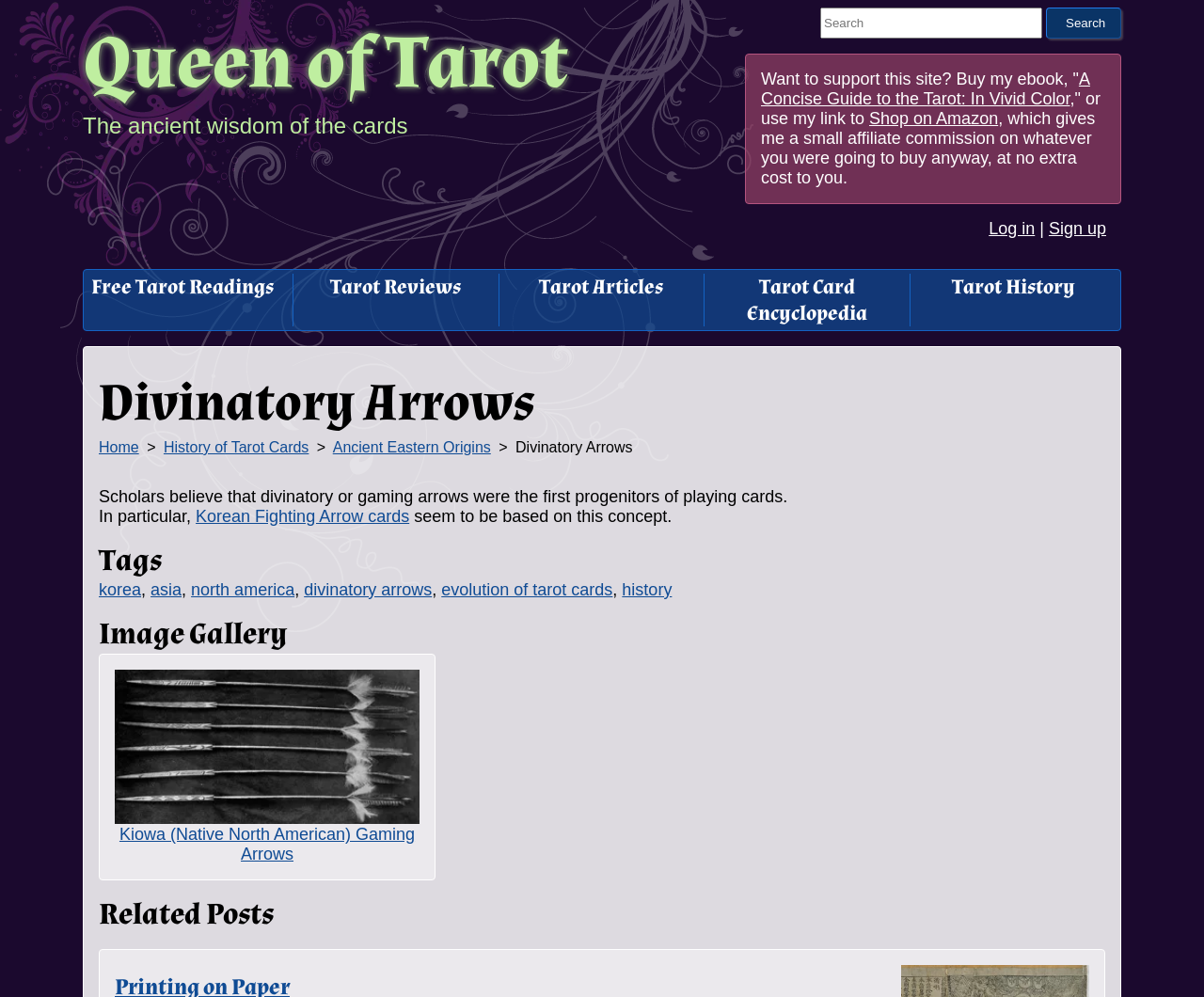Locate the bounding box coordinates of the area that needs to be clicked to fulfill the following instruction: "Read the article about the history of tarot cards". The coordinates should be in the format of four float numbers between 0 and 1, namely [left, top, right, bottom].

[0.136, 0.441, 0.257, 0.457]